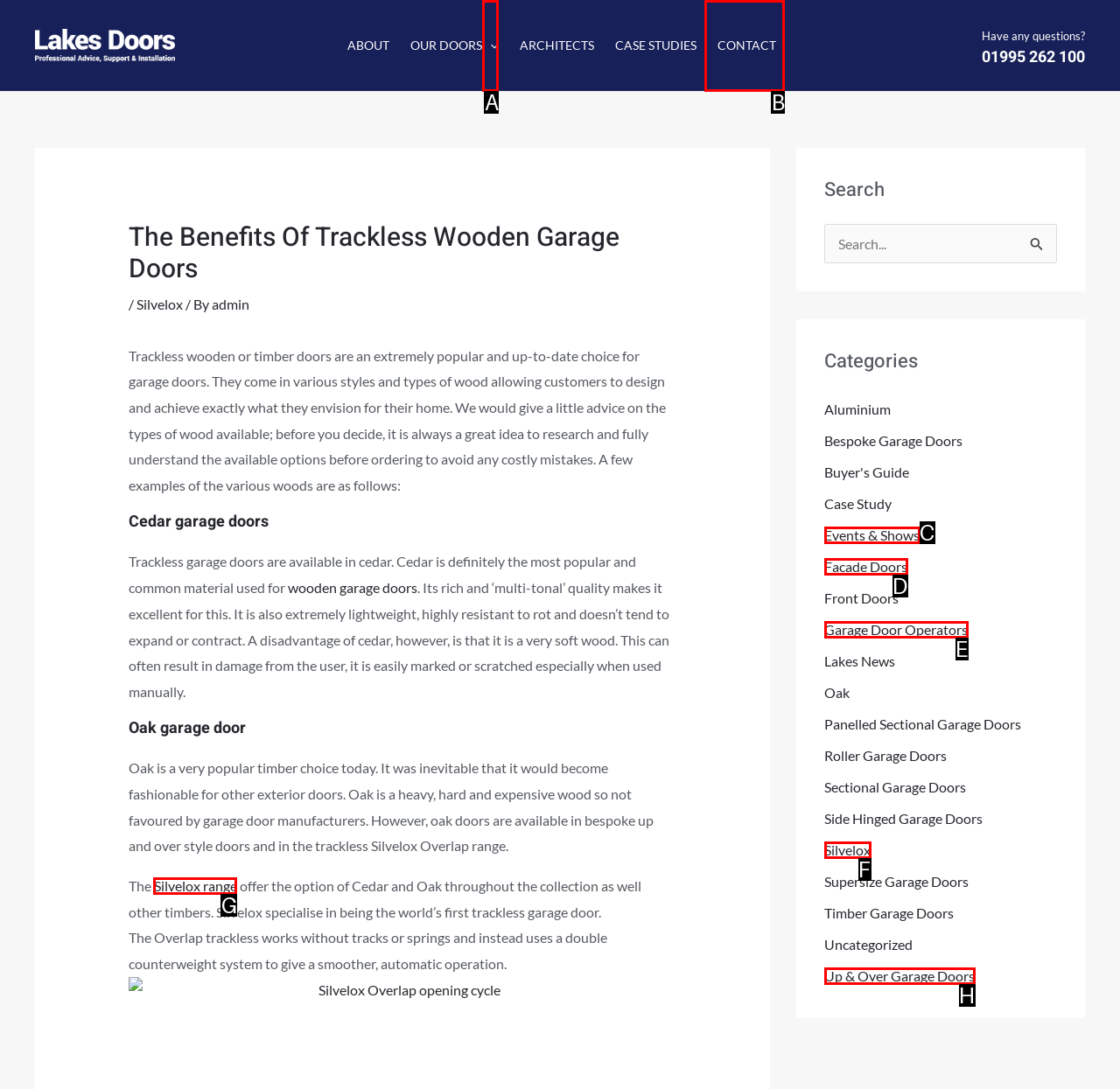Identify the letter of the UI element that corresponds to: Up & Over Garage Doors
Respond with the letter of the option directly.

H